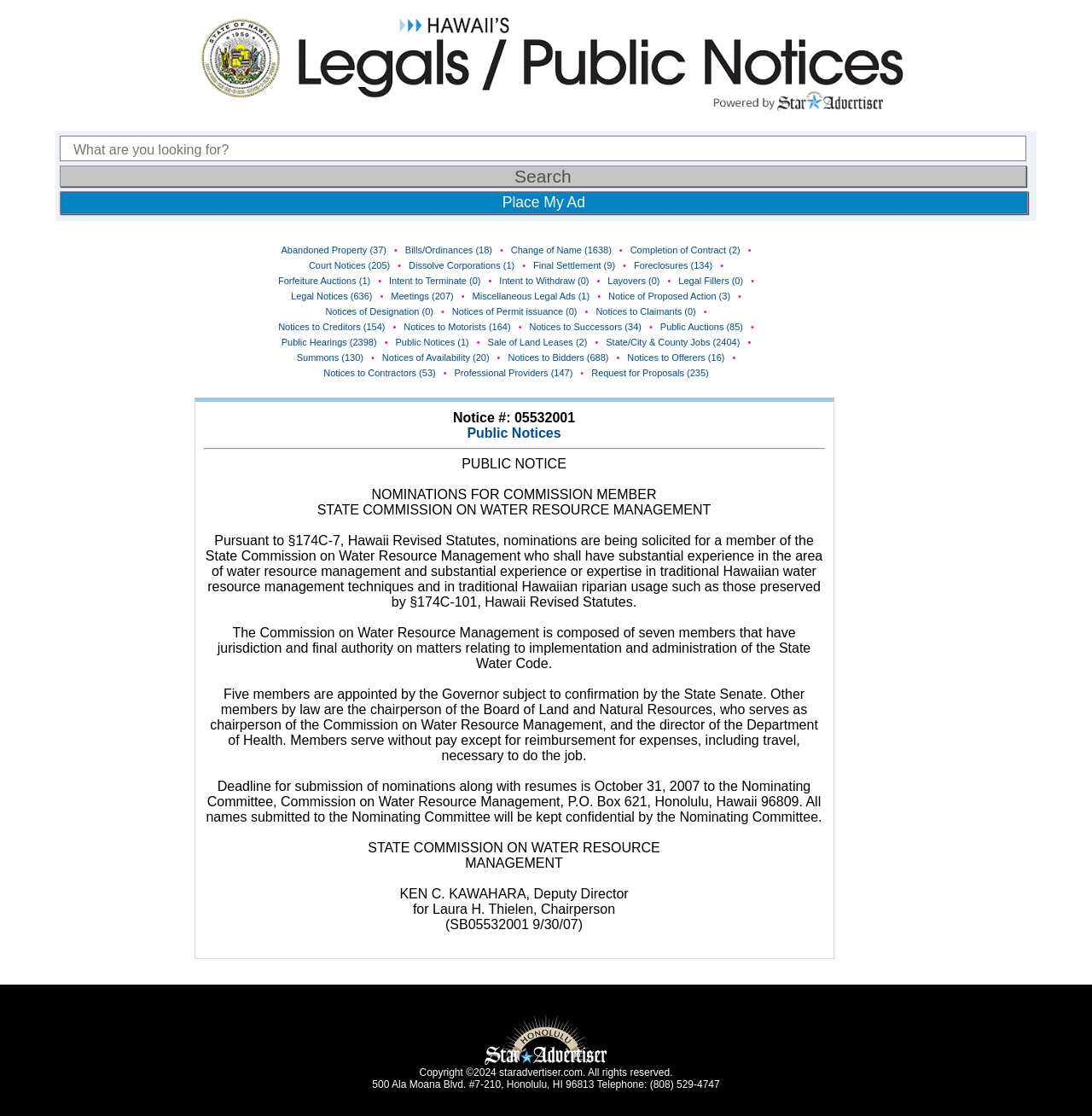Please locate the clickable area by providing the bounding box coordinates to follow this instruction: "Click on Abandoned Property".

[0.257, 0.22, 0.354, 0.229]